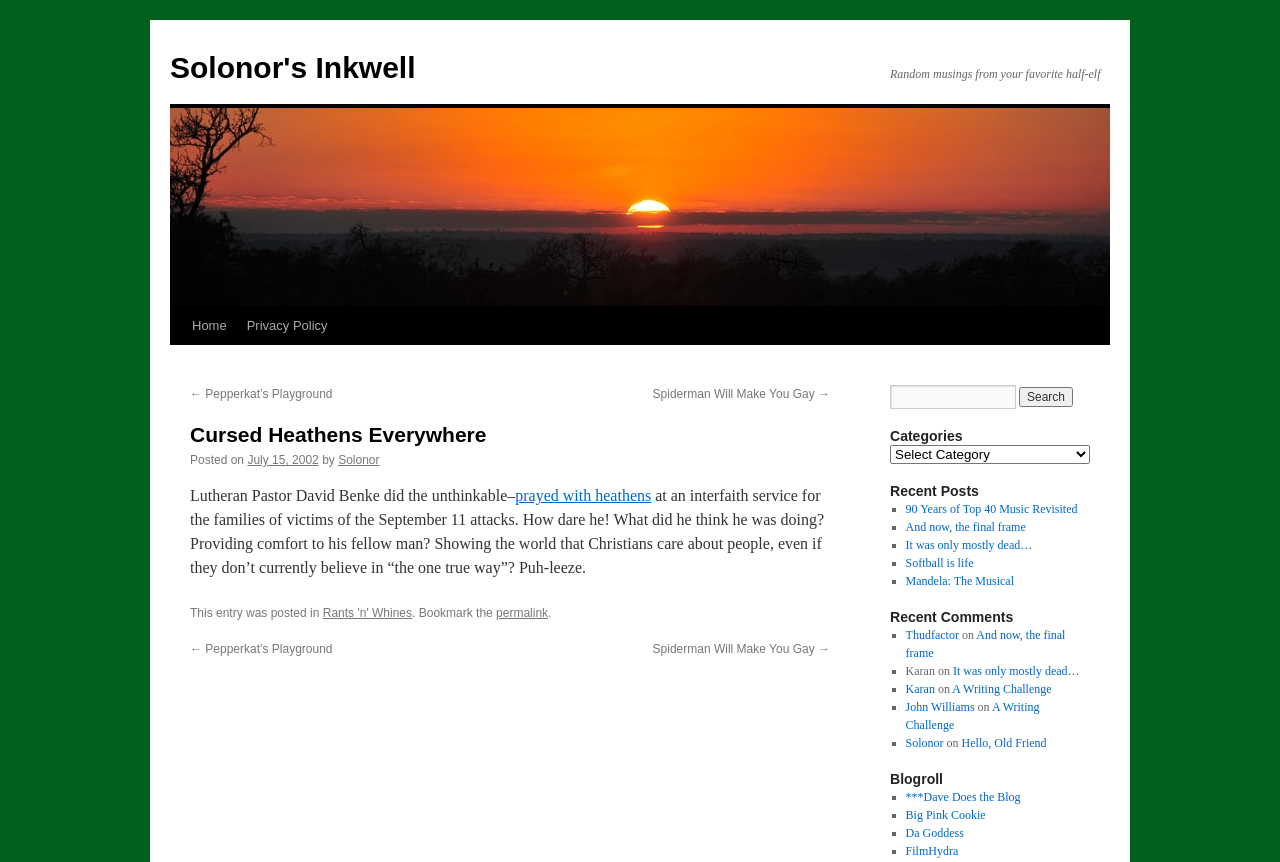Pinpoint the bounding box coordinates of the clickable element needed to complete the instruction: "Visit the '***Dave Does the Blog' blog". The coordinates should be provided as four float numbers between 0 and 1: [left, top, right, bottom].

[0.707, 0.916, 0.797, 0.933]